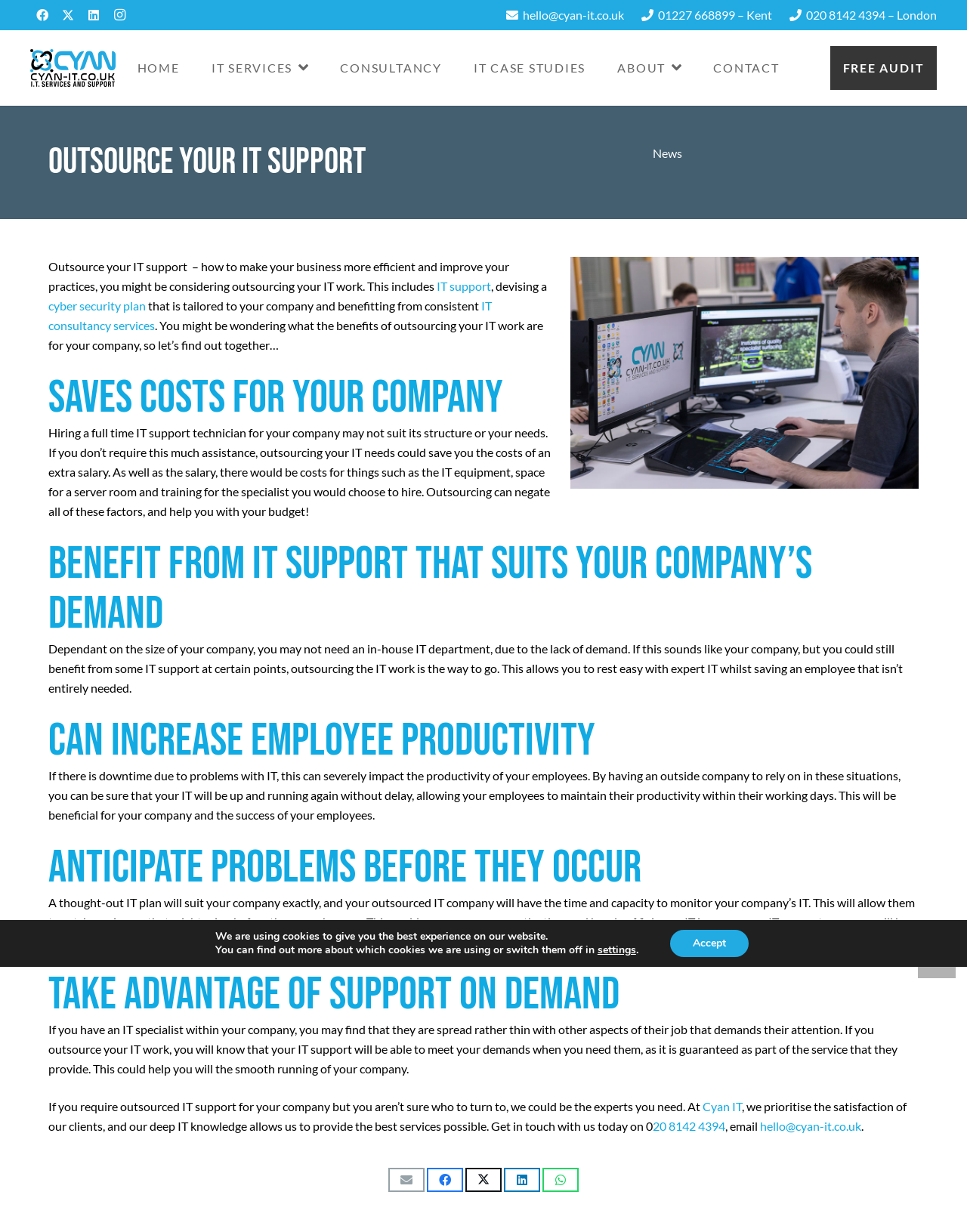Find the bounding box coordinates of the clickable area required to complete the following action: "Contact Cyan IT via email".

[0.523, 0.006, 0.646, 0.018]